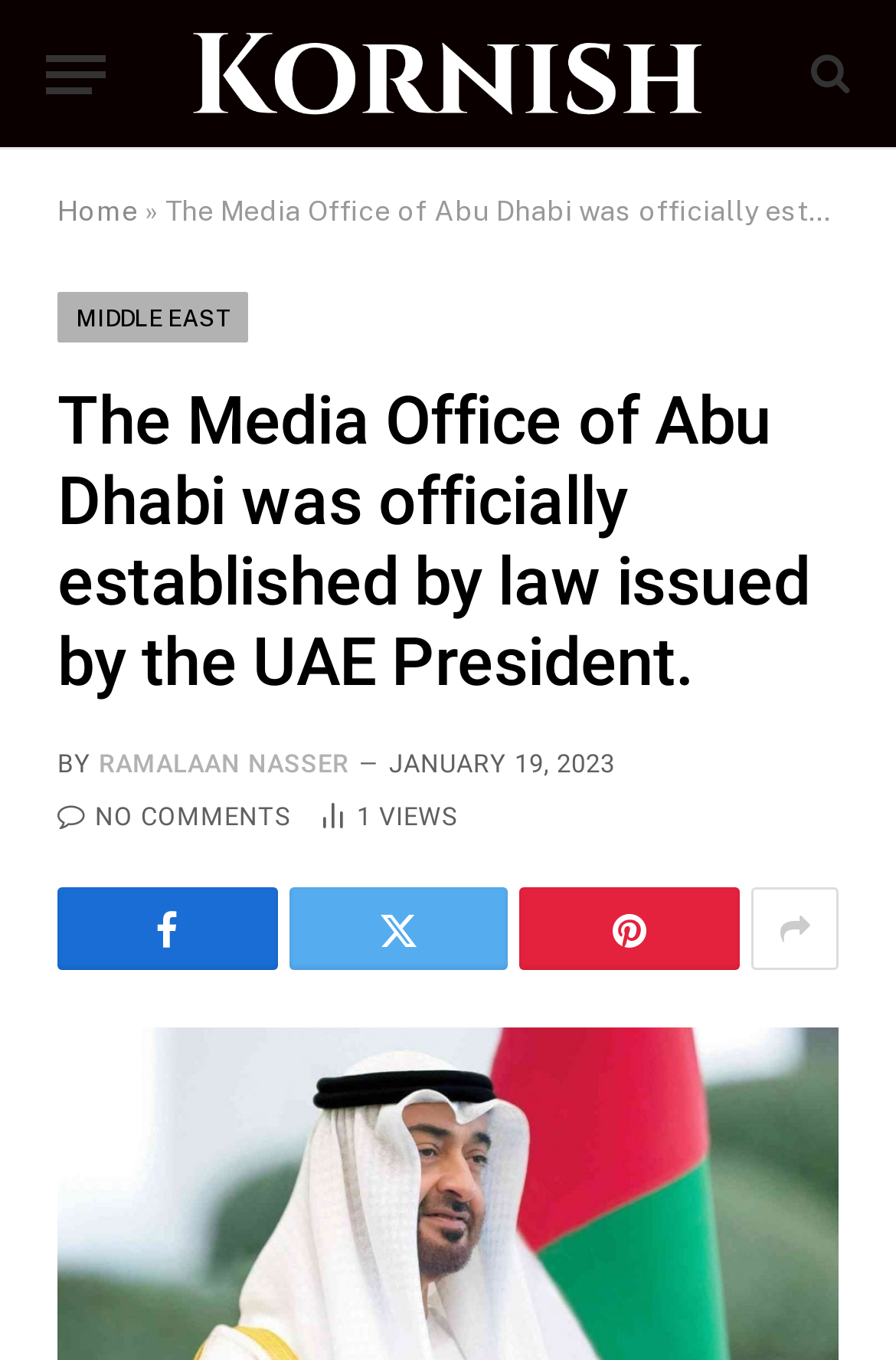Locate the bounding box coordinates of the area where you should click to accomplish the instruction: "View MIDDLE EAST page".

[0.064, 0.215, 0.278, 0.252]